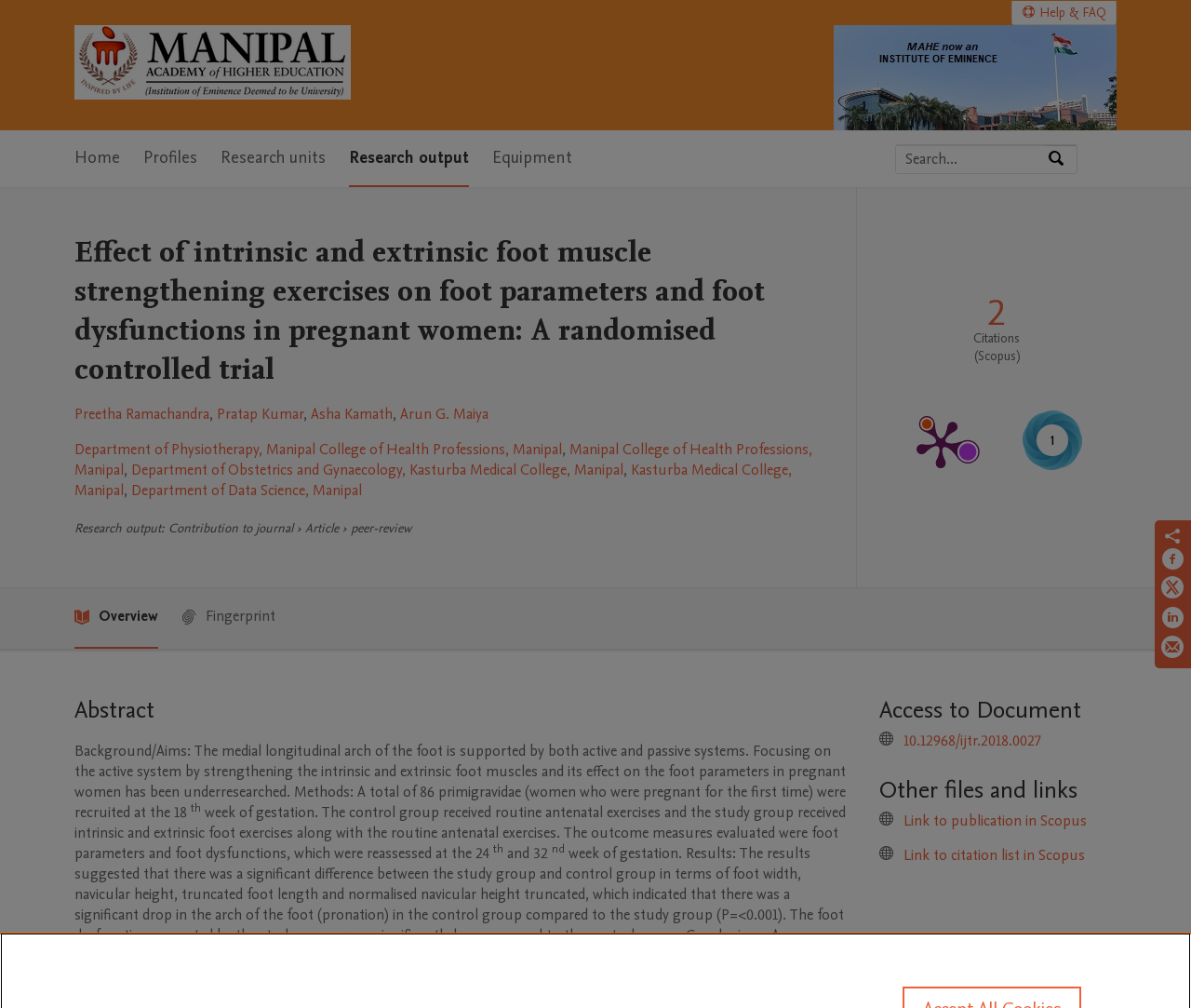What is the purpose of the research?
Make sure to answer the question with a detailed and comprehensive explanation.

The purpose of the research is to investigate the effect of foot muscle strengthening exercises on foot parameters and foot dysfunctions in pregnant women, with the goal of reducing foot dysfunctions, as indicated by the abstract section of the webpage.